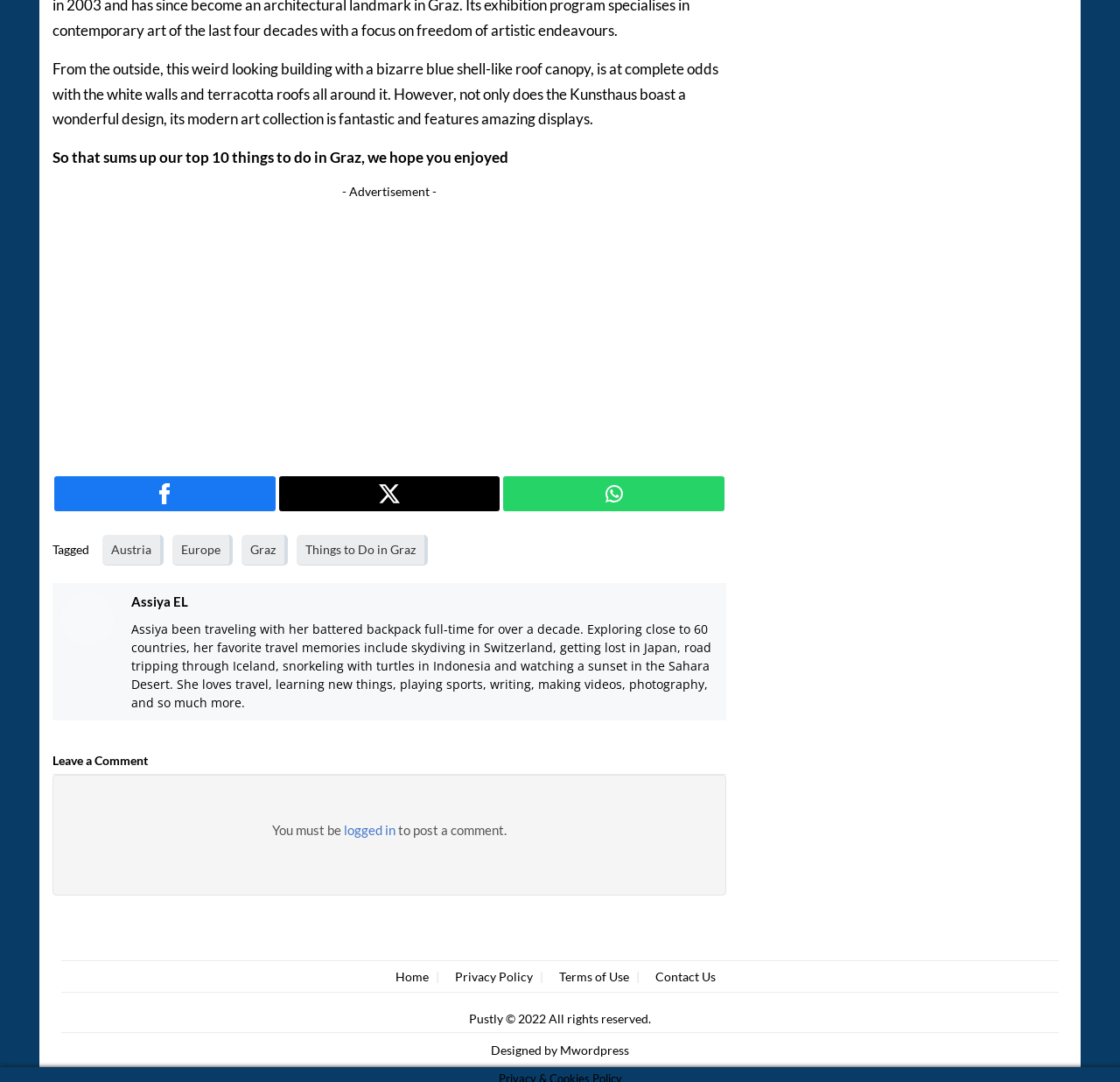Specify the bounding box coordinates for the region that must be clicked to perform the given instruction: "Go to the home page".

[0.353, 0.896, 0.383, 0.909]